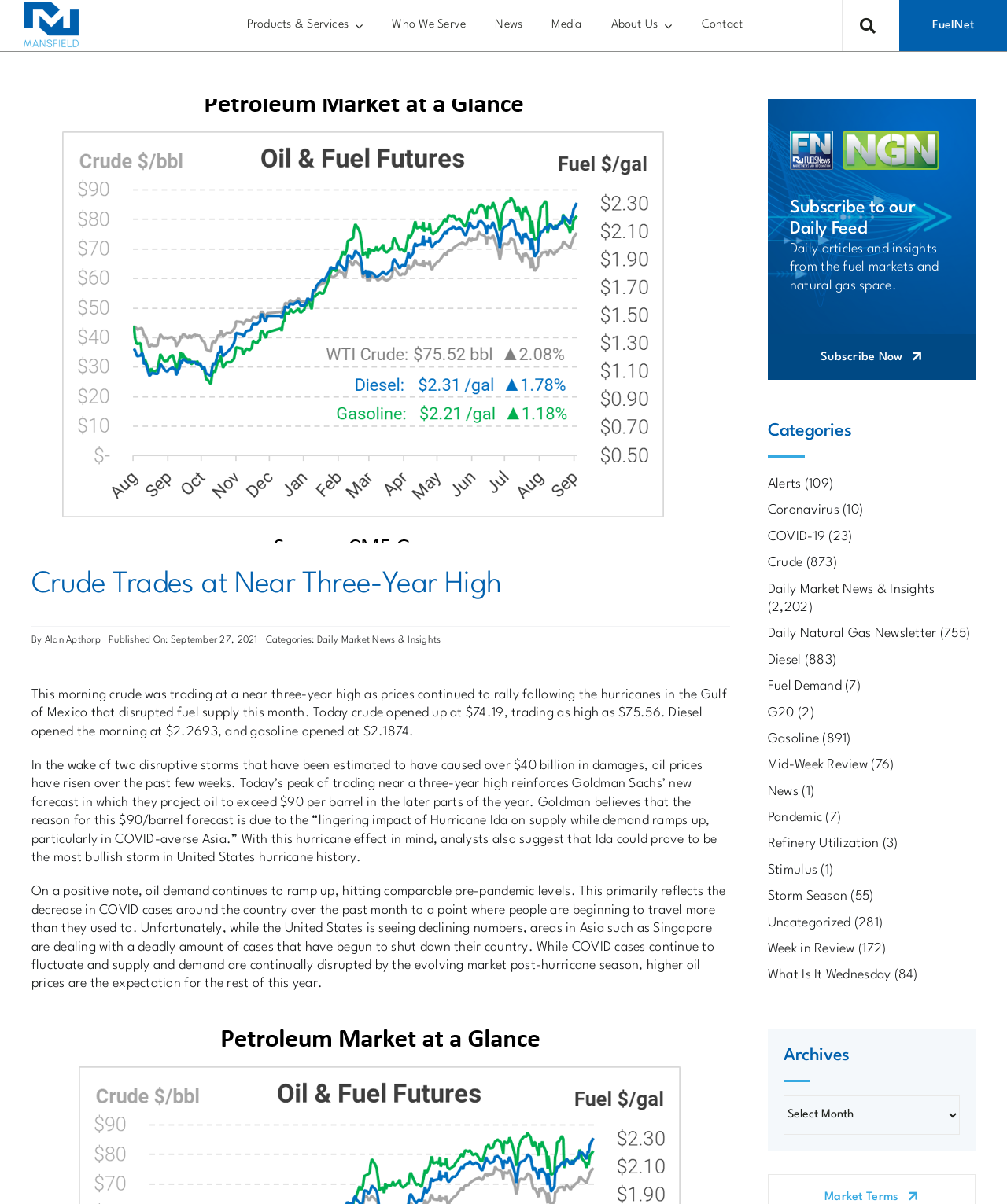What is the current price of crude?
Please answer the question with as much detail and depth as you can.

The current price of crude can be found in the article text, which states 'Today crude opened up at $74.19, trading as high as $75.56.'